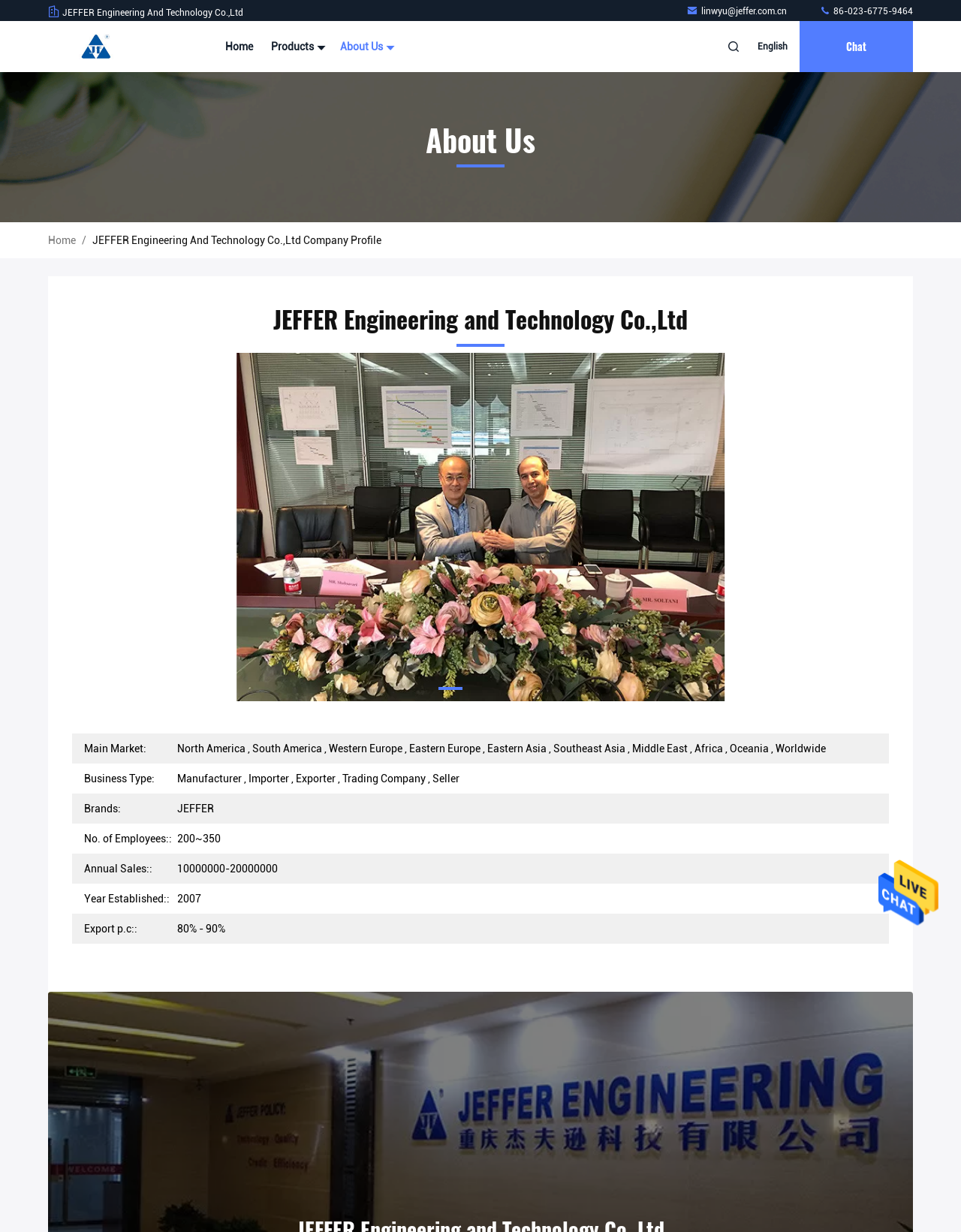What is the year the company was established?
Deliver a detailed and extensive answer to the question.

I found the year the company was established by looking at the section that lists the company's information, where it says 'Year Established:' and gives the year '2007'.